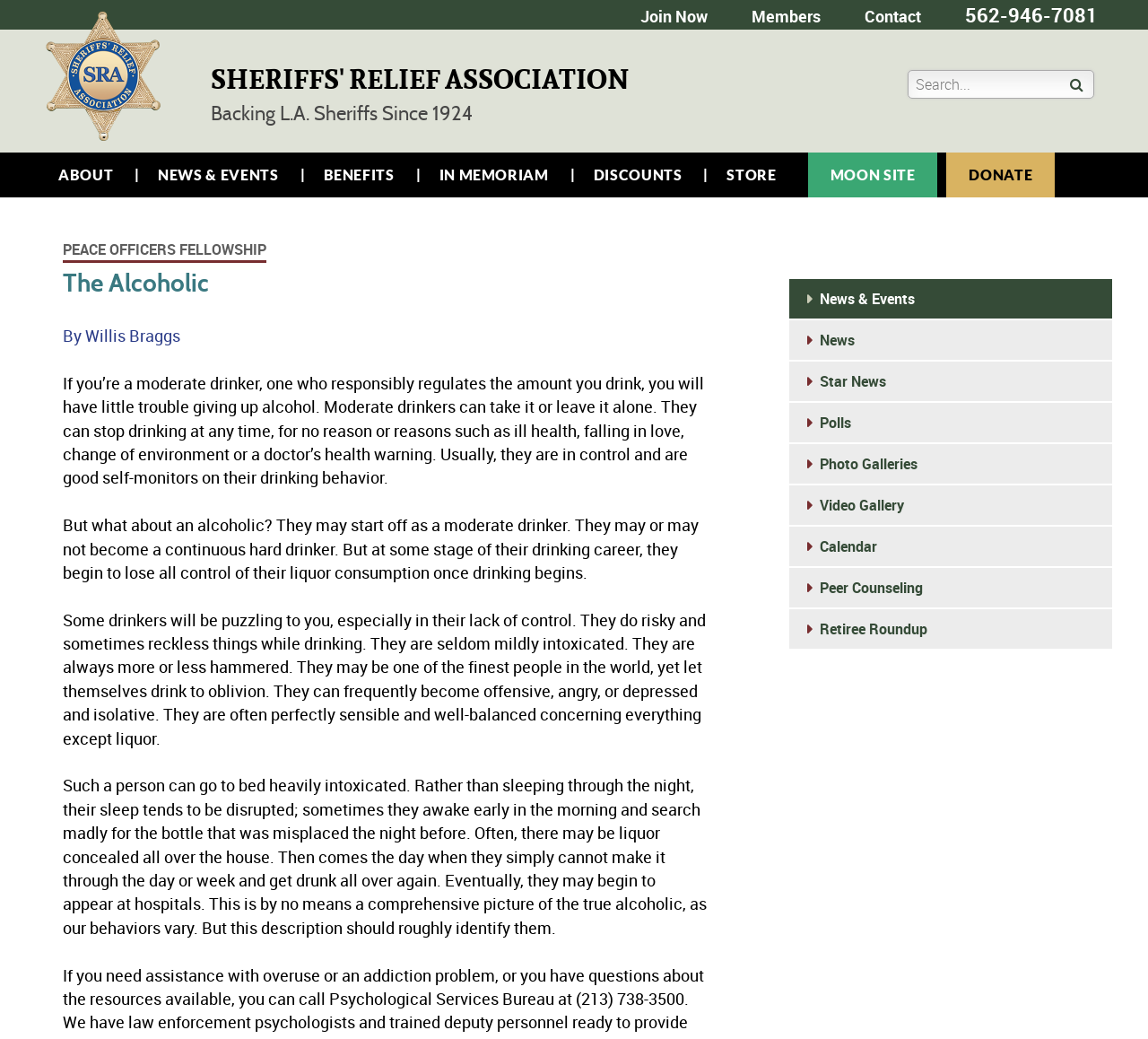Find the bounding box coordinates of the area to click in order to follow the instruction: "Visit the 'STORE'".

[0.614, 0.147, 0.696, 0.19]